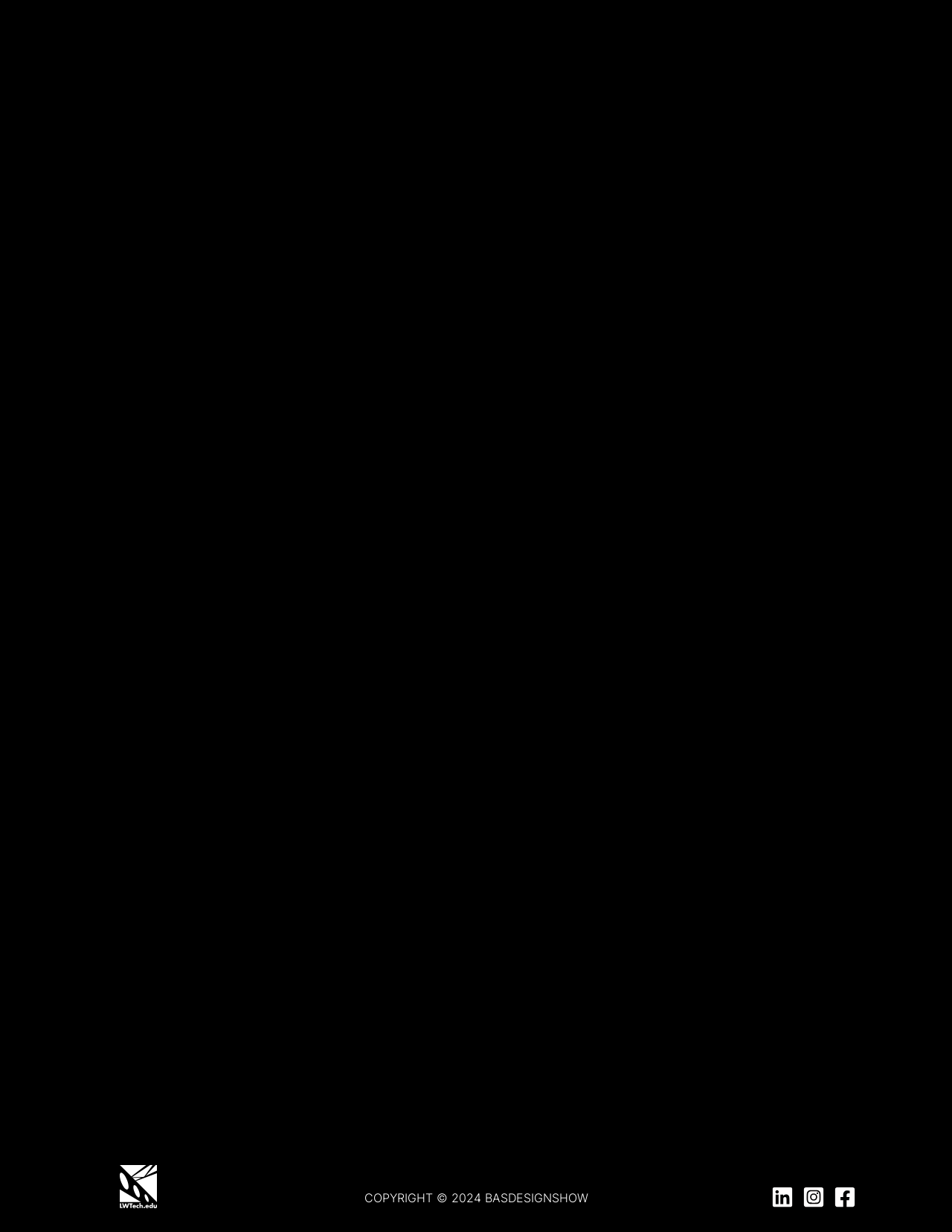Refer to the screenshot and answer the following question in detail:
What is the copyright year mentioned at the bottom?

The copyright information is located at the bottom of the webpage, and it mentions the year 2024.